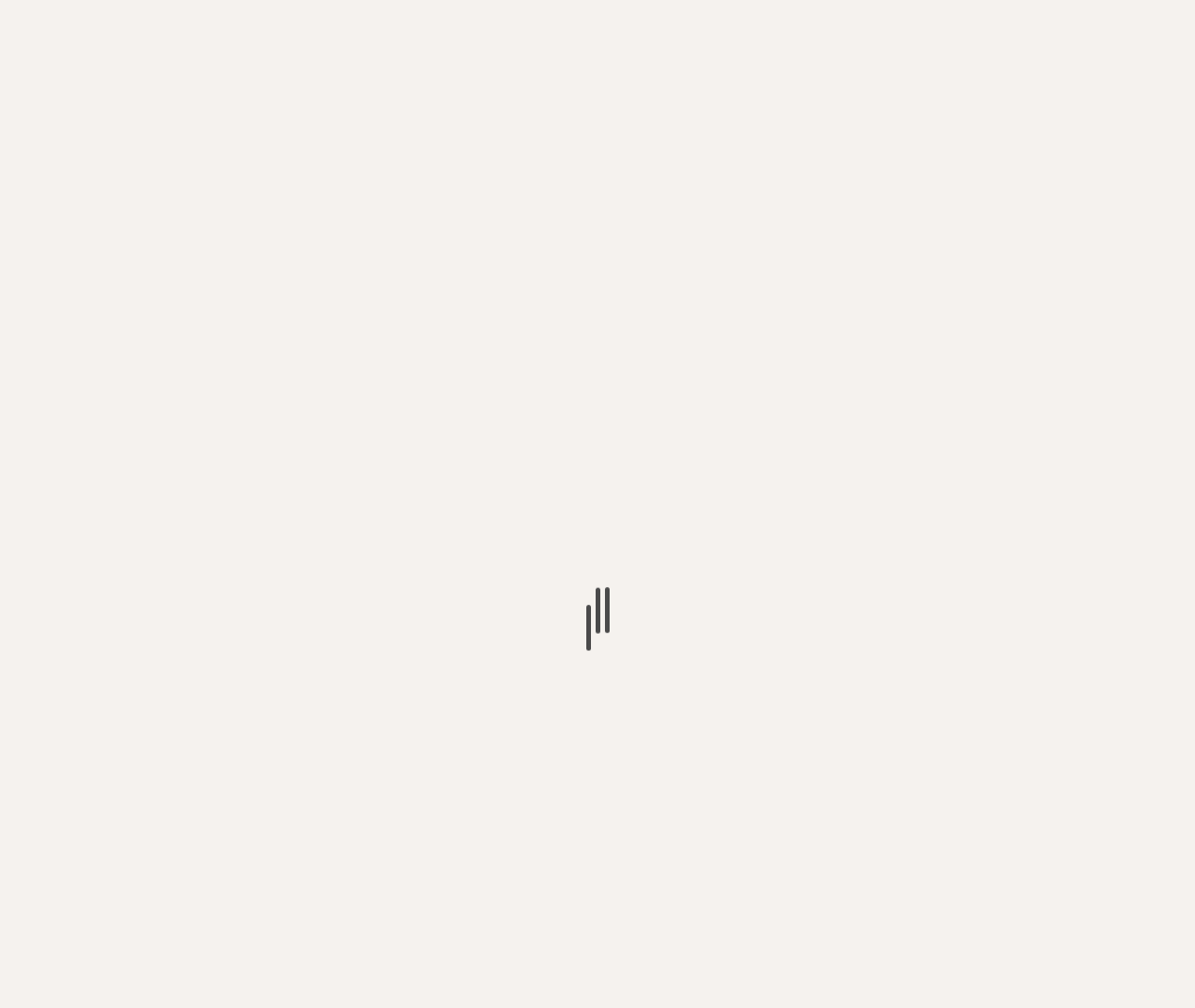What is the name of the author of the latest article?
Based on the visual, give a brief answer using one word or a short phrase.

admin